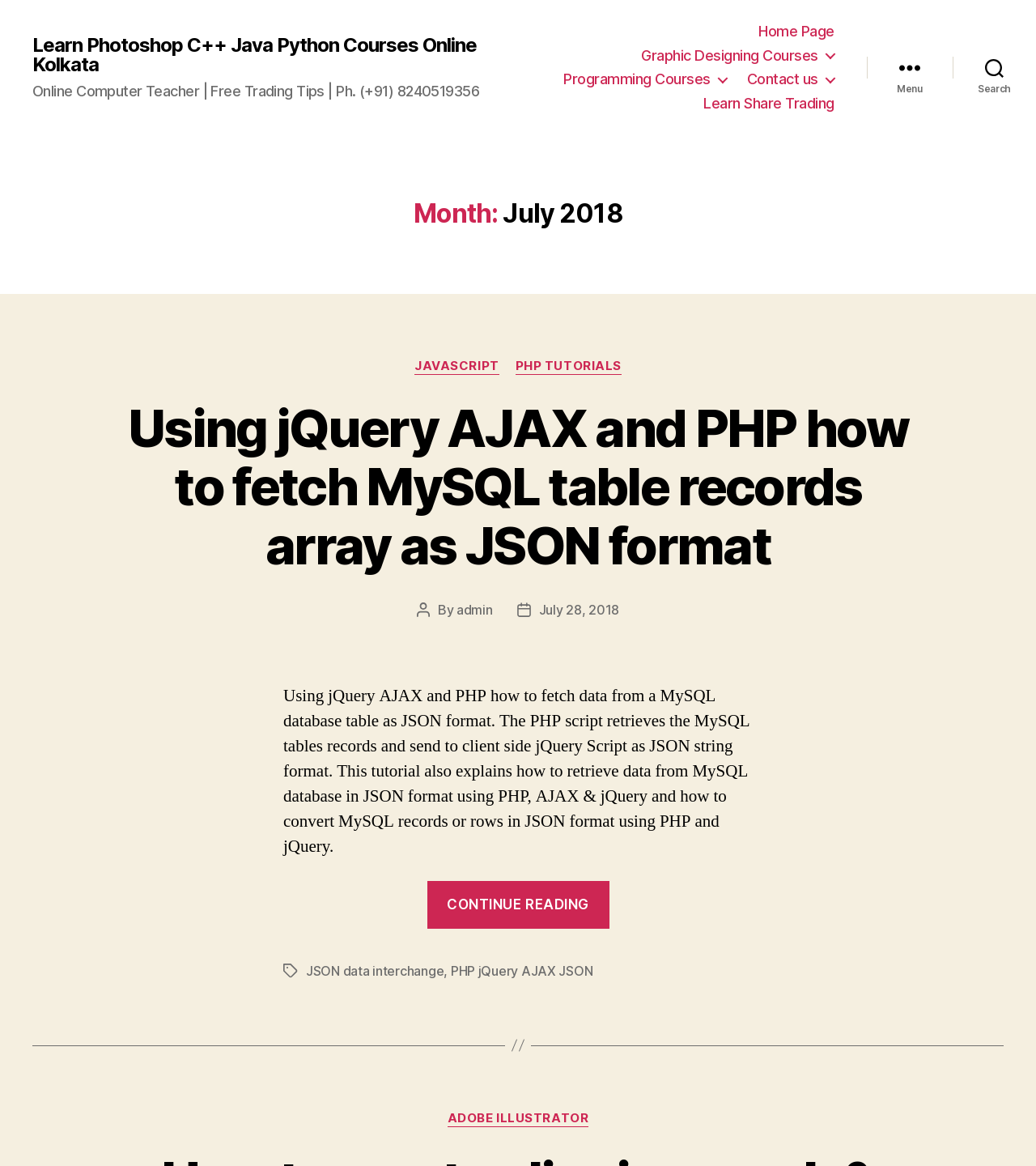Find the bounding box coordinates of the element I should click to carry out the following instruction: "Read the post about using jQuery AJAX and PHP".

[0.123, 0.34, 0.877, 0.495]